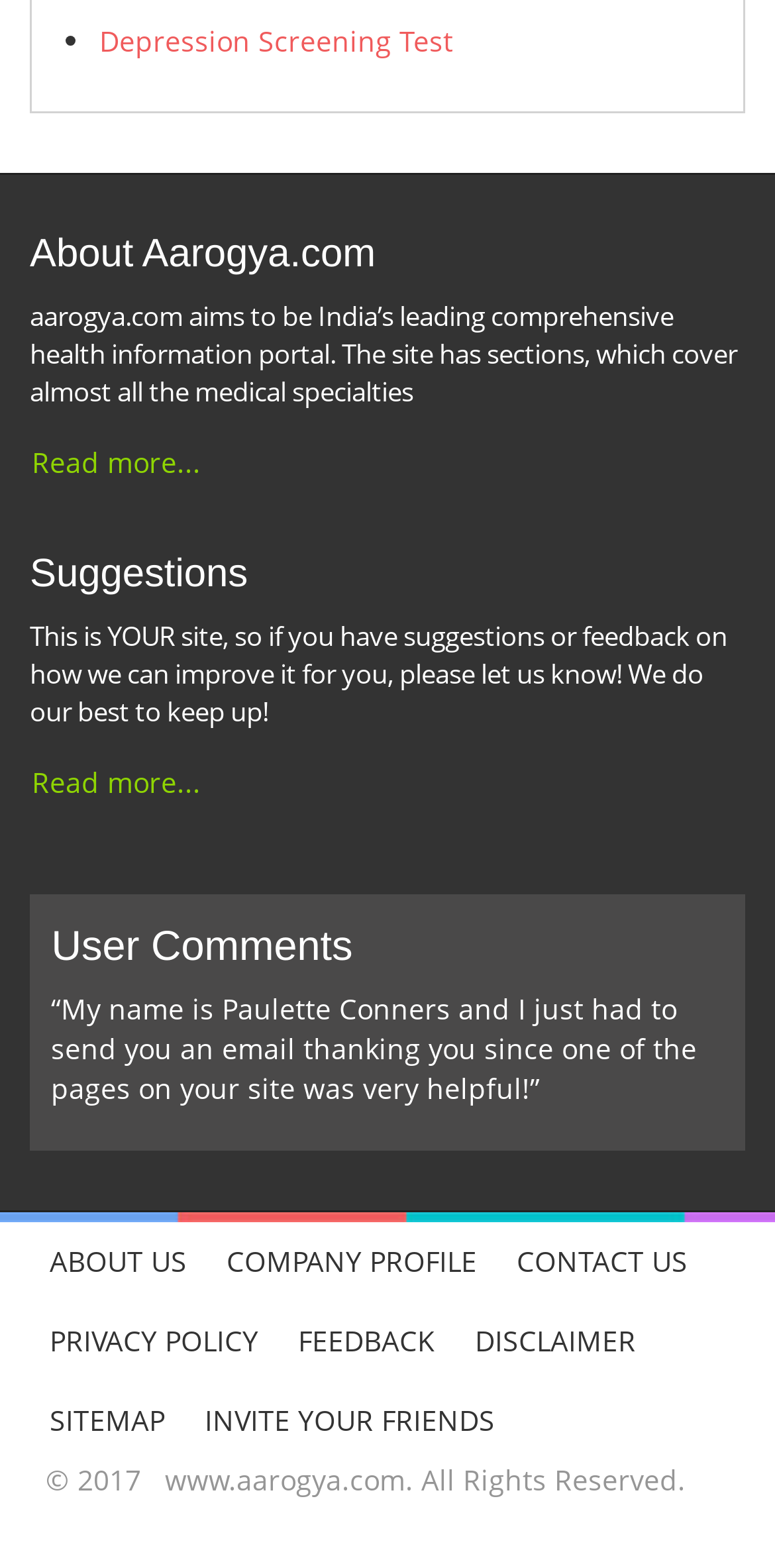Given the description: "Feedback", determine the bounding box coordinates of the UI element. The coordinates should be formatted as four float numbers between 0 and 1, [left, top, right, bottom].

[0.359, 0.831, 0.587, 0.881]